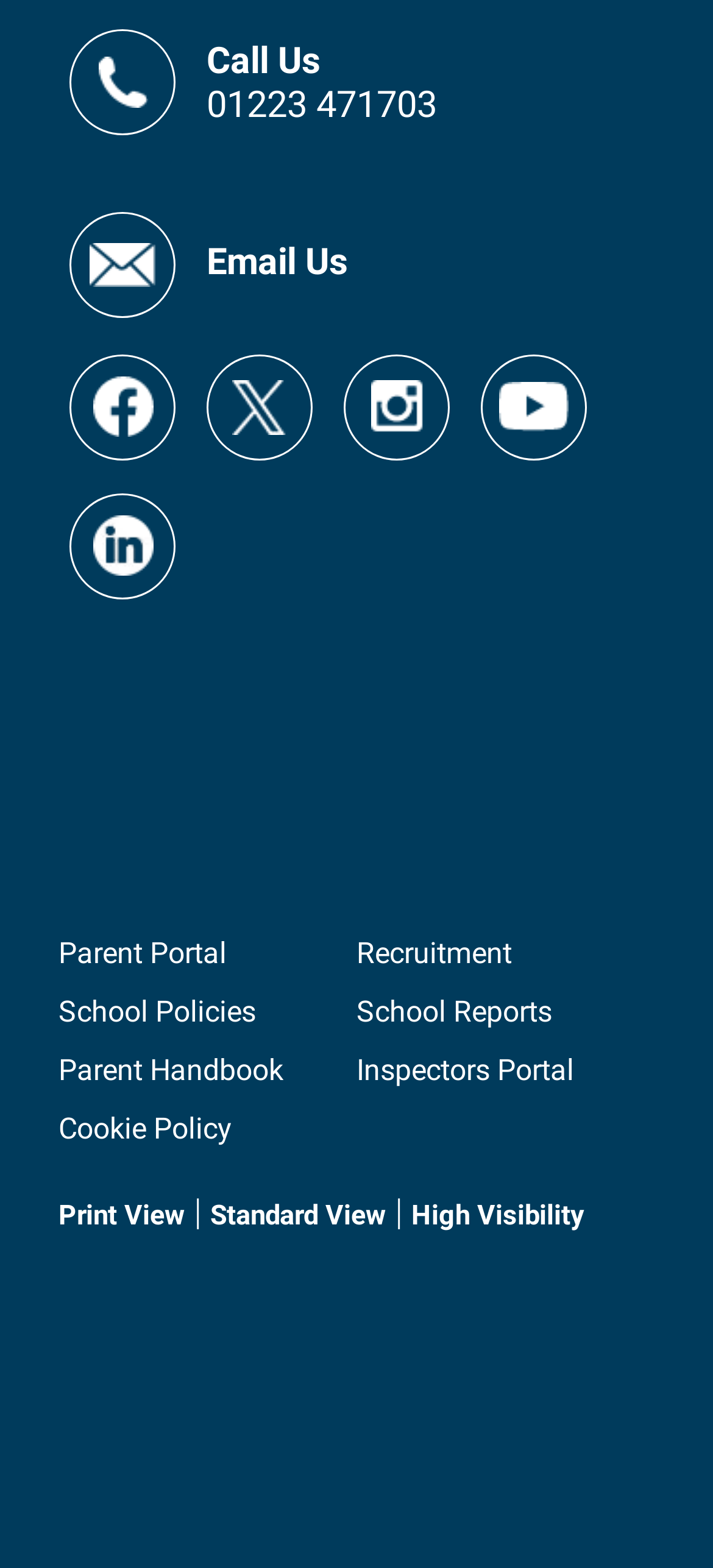Using floating point numbers between 0 and 1, provide the bounding box coordinates in the format (top-left x, top-left y, bottom-right x, bottom-right y). Locate the UI element described here: Inspectors Portal

[0.5, 0.671, 0.805, 0.693]